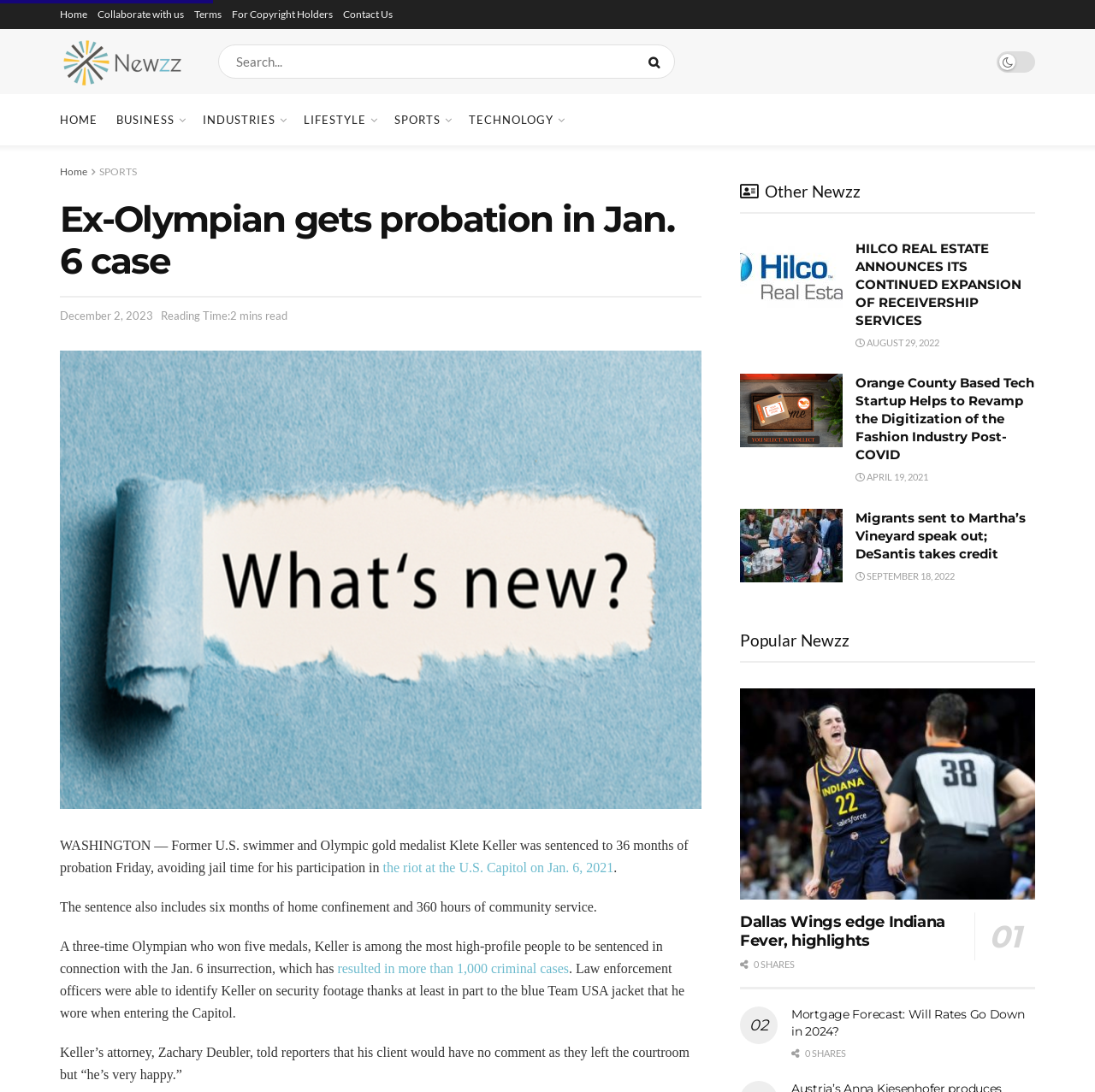Create an elaborate caption for the webpage.

This webpage is an article from Newzz, a news website, with the title "Ex-Olympian gets probation in Jan. 6 case". The page has a navigation menu at the top with links to "Home", "Collaborate with us", "Terms", "For Copyright Holders", and "Contact Us". Below the navigation menu, there is a search bar with a "Search" button. 

On the left side of the page, there is a vertical menu with links to different categories, including "HOME", "BUSINESS", "INDUSTRIES", "LIFESTYLE", "SPORTS", and "TECHNOLOGY". 

The main article is located in the center of the page, with a heading that reads "Ex-Olympian gets probation in Jan. 6 case". The article is about former U.S. swimmer and Olympic gold medalist Klete Keller, who was sentenced to 36 months of probation for his participation in the riot at the U.S. Capitol on Jan. 6, 2021. The article provides details about Keller's sentence, including six months of home confinement and 360 hours of community service.

Below the main article, there are several other news articles, each with a heading, a brief summary, and an image. These articles are categorized under "Other Newzz" and include topics such as real estate, tech startups, and fashion industry news.

On the right side of the page, there is a section titled "Popular Newzz" with links to more news articles, including sports news and mortgage forecast news. Each article has a share and tweet button below it.

Overall, the webpage has a clean and organized layout, with clear headings and concise summaries of each news article.